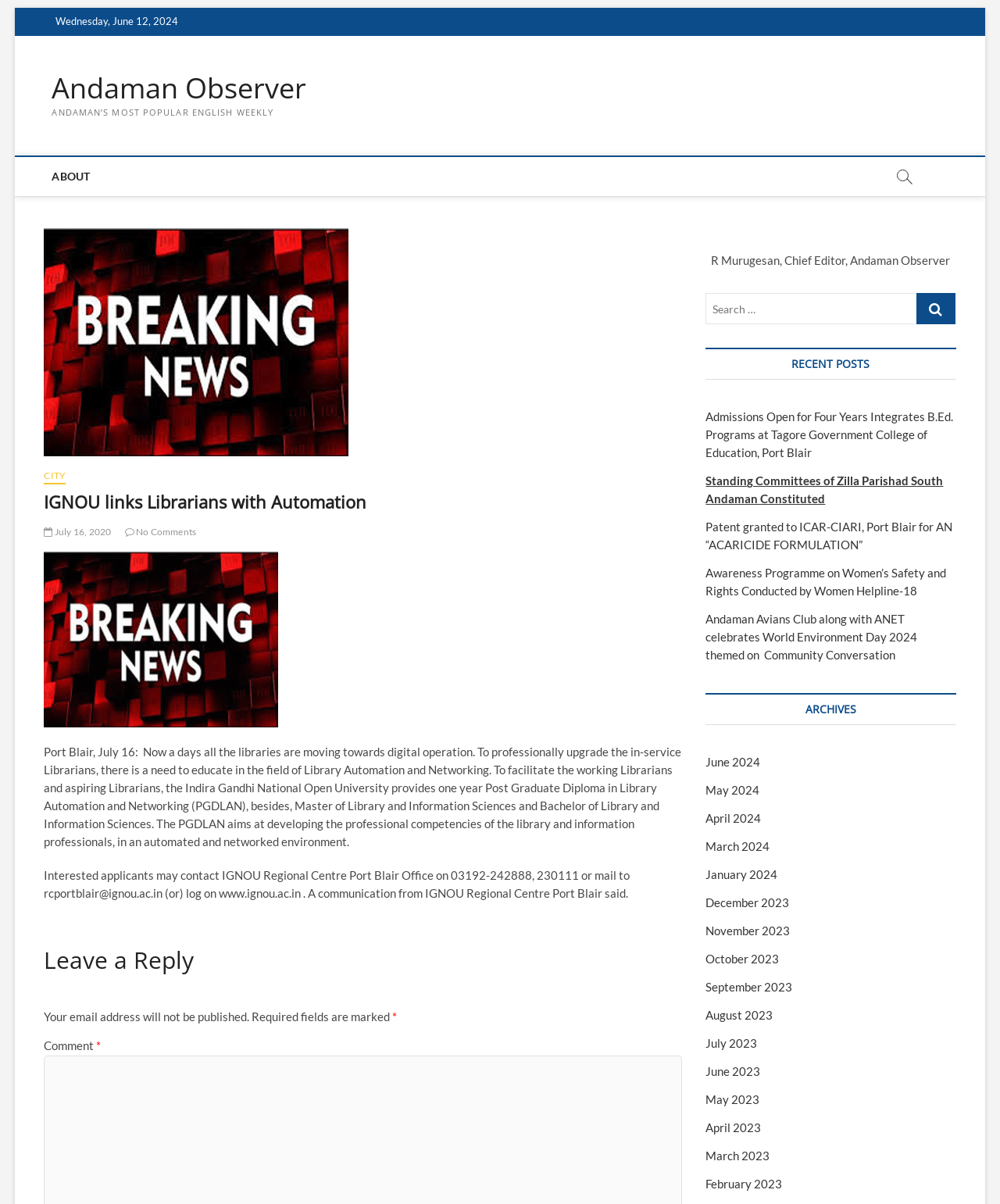Please identify the coordinates of the bounding box for the clickable region that will accomplish this instruction: "Leave a reply".

[0.044, 0.785, 0.682, 0.819]